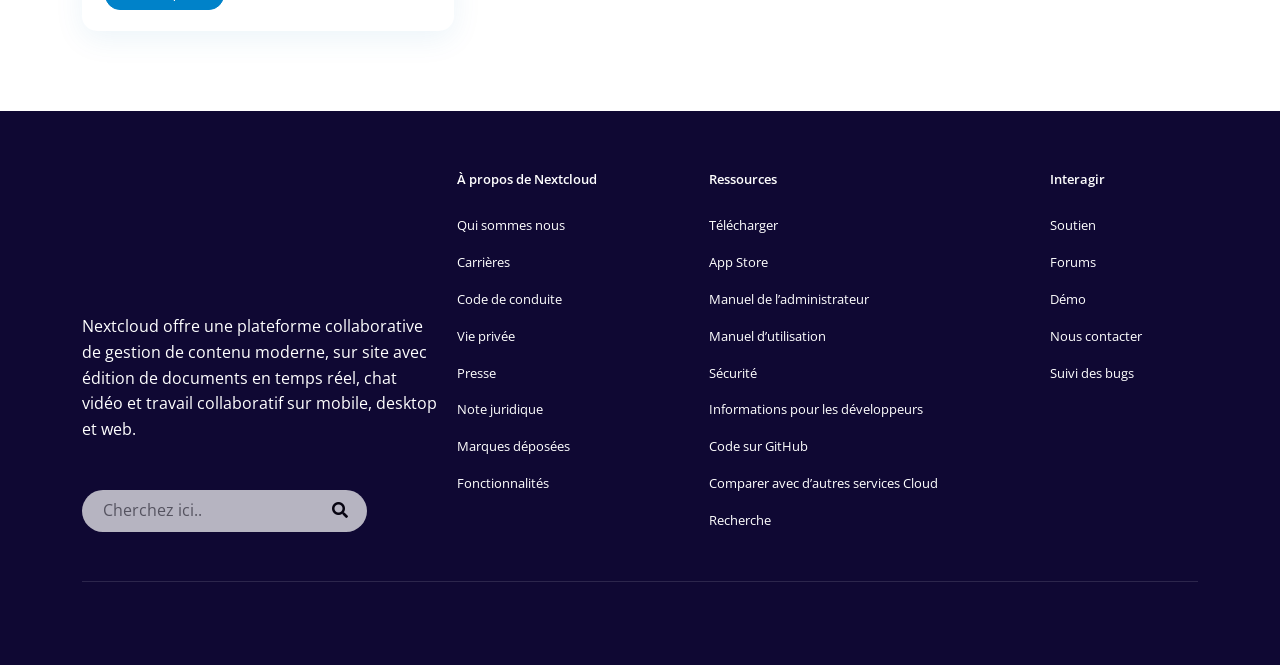Answer the question with a brief word or phrase:
What is the main topic of the webpage?

Nextcloud